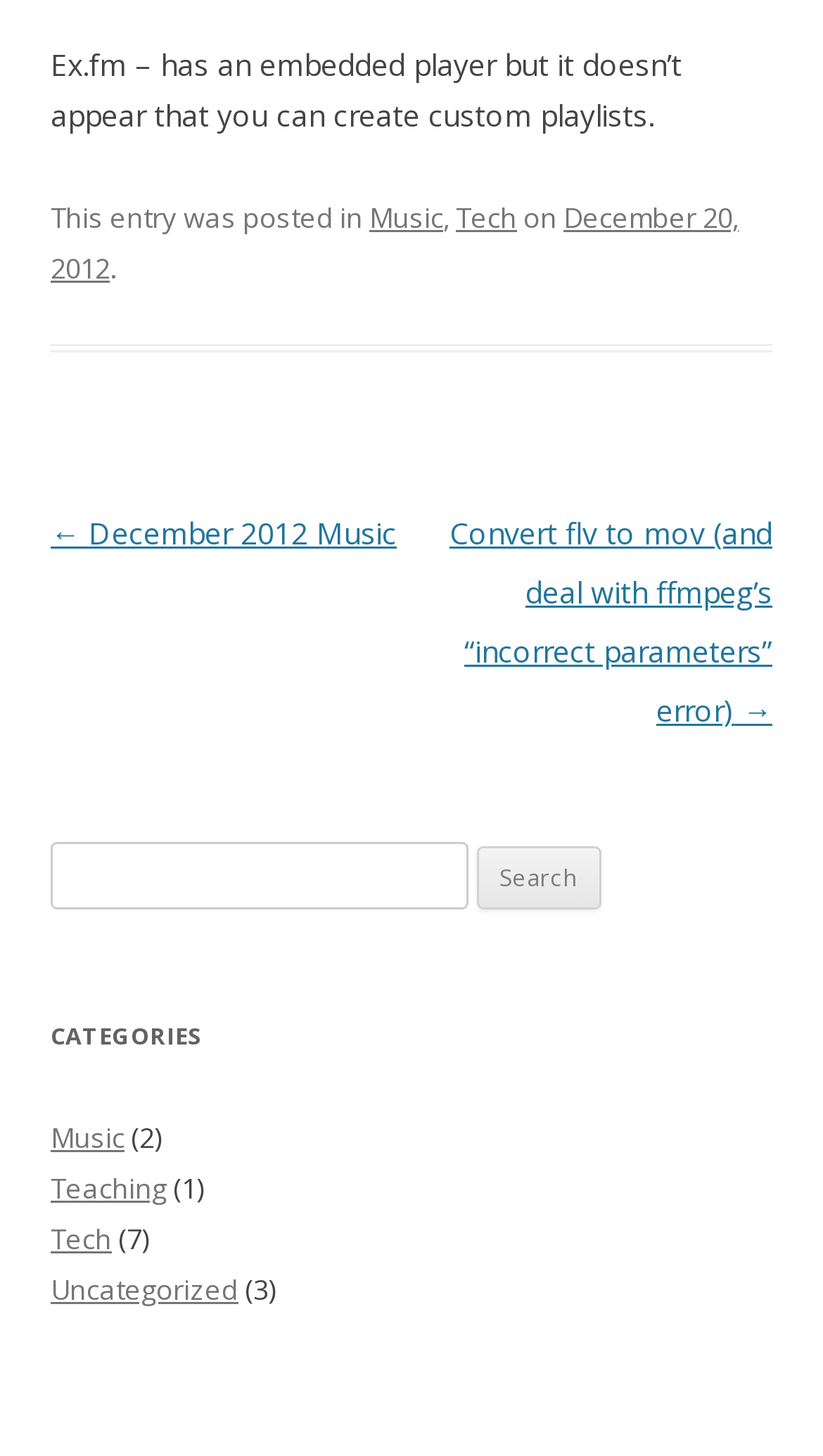Pinpoint the bounding box coordinates of the clickable area necessary to execute the following instruction: "Go to the previous post". The coordinates should be given as four float numbers between 0 and 1, namely [left, top, right, bottom].

[0.062, 0.352, 0.482, 0.38]